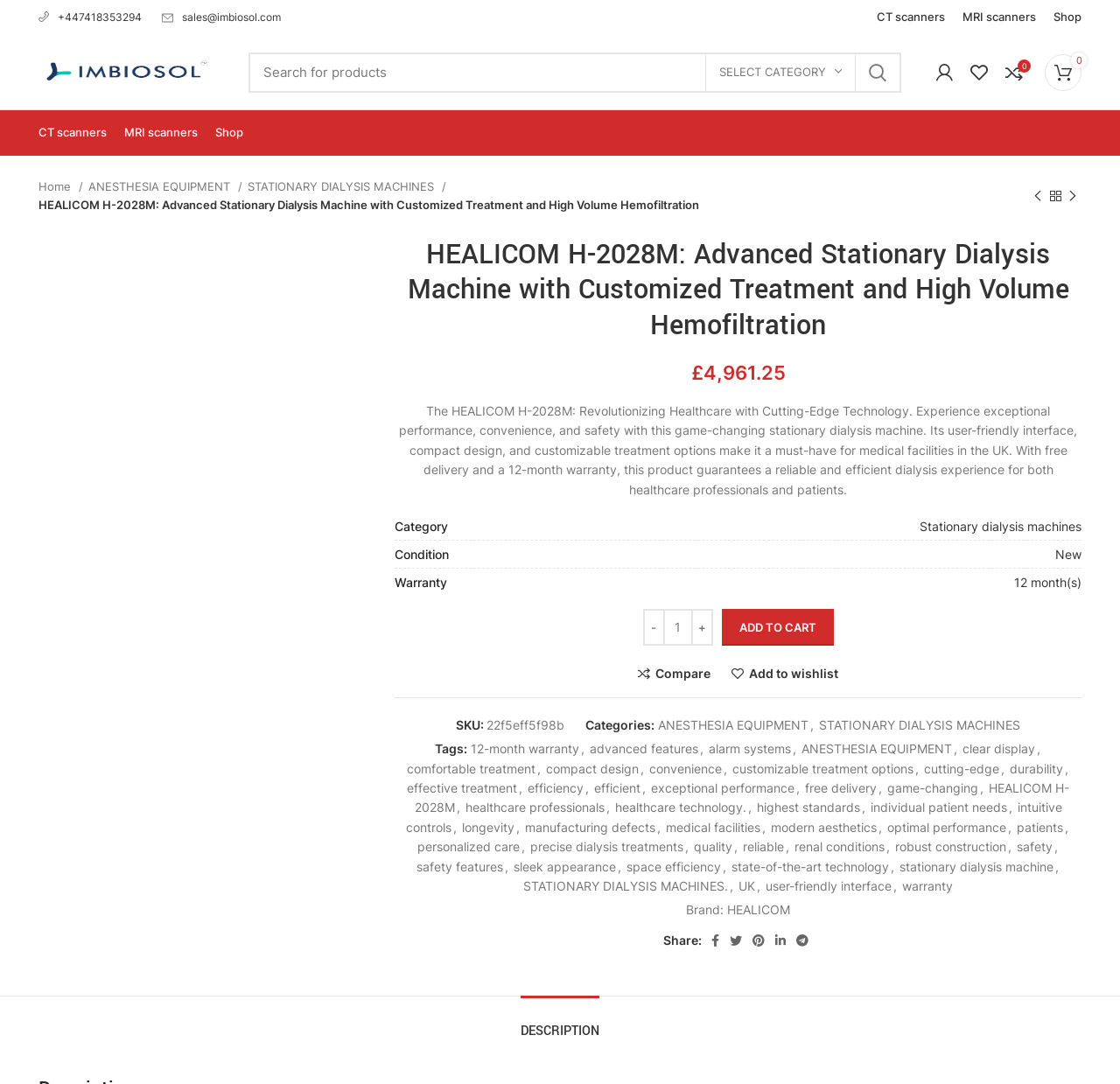Find and indicate the bounding box coordinates of the region you should select to follow the given instruction: "Search for a product".

[0.222, 0.048, 0.805, 0.085]